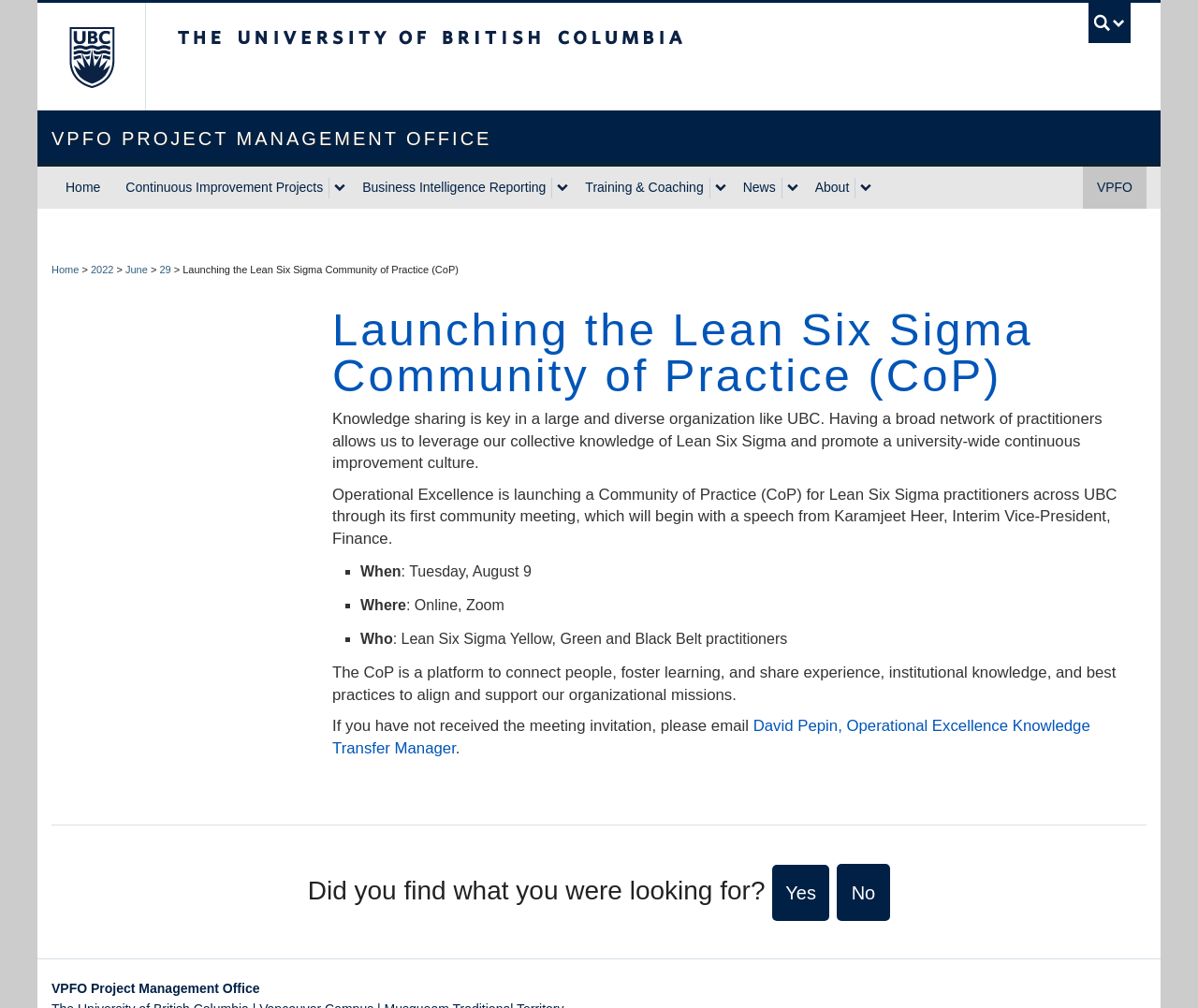Please determine the bounding box coordinates of the element's region to click in order to carry out the following instruction: "Click Yes to indicate you found what you were looking for". The coordinates should be four float numbers between 0 and 1, i.e., [left, top, right, bottom].

[0.645, 0.858, 0.692, 0.913]